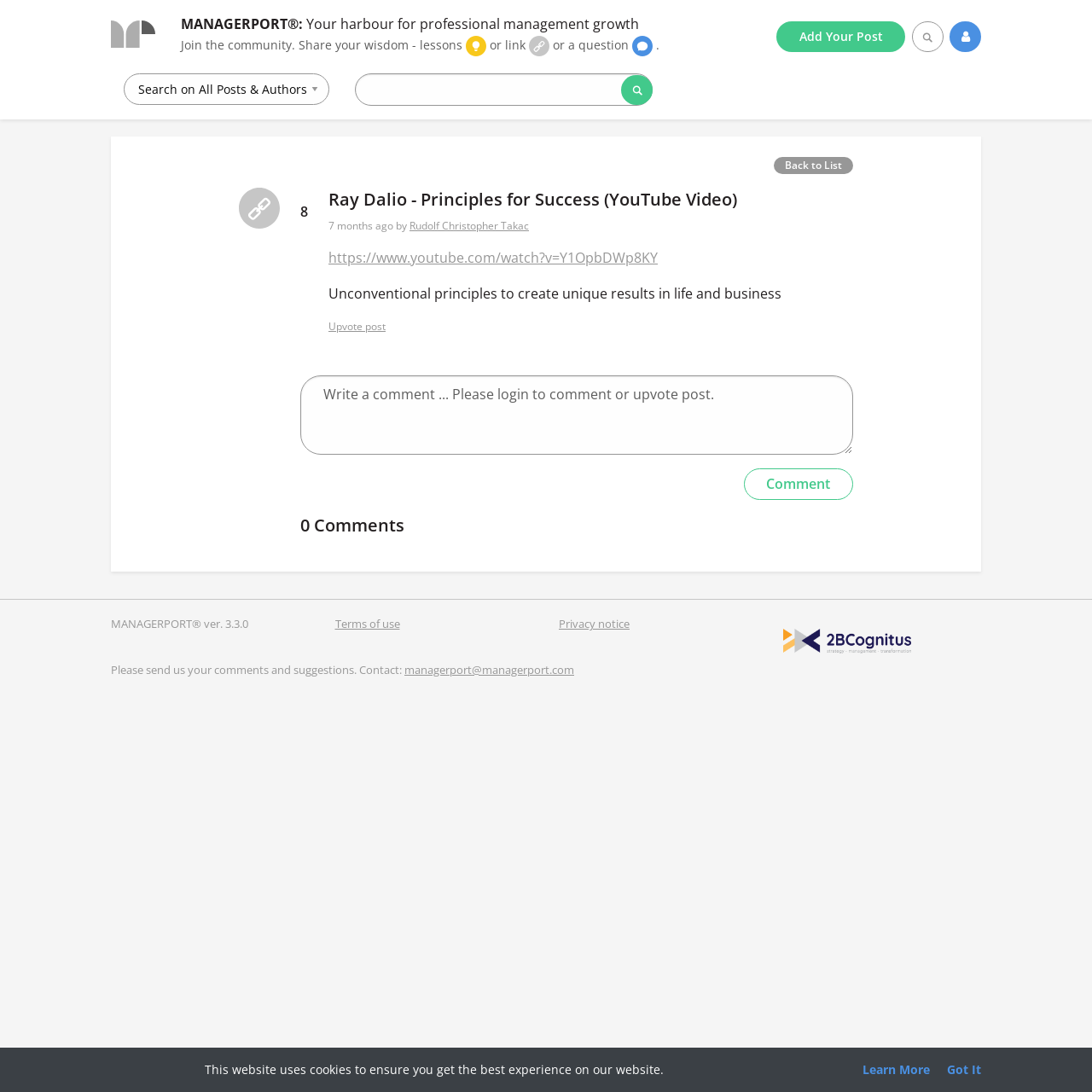Using the element description Learn More, predict the bounding box coordinates for the UI element. Provide the coordinates in (top-left x, top-left y, bottom-right x, bottom-right y) format with values ranging from 0 to 1.

[0.79, 0.972, 0.852, 0.986]